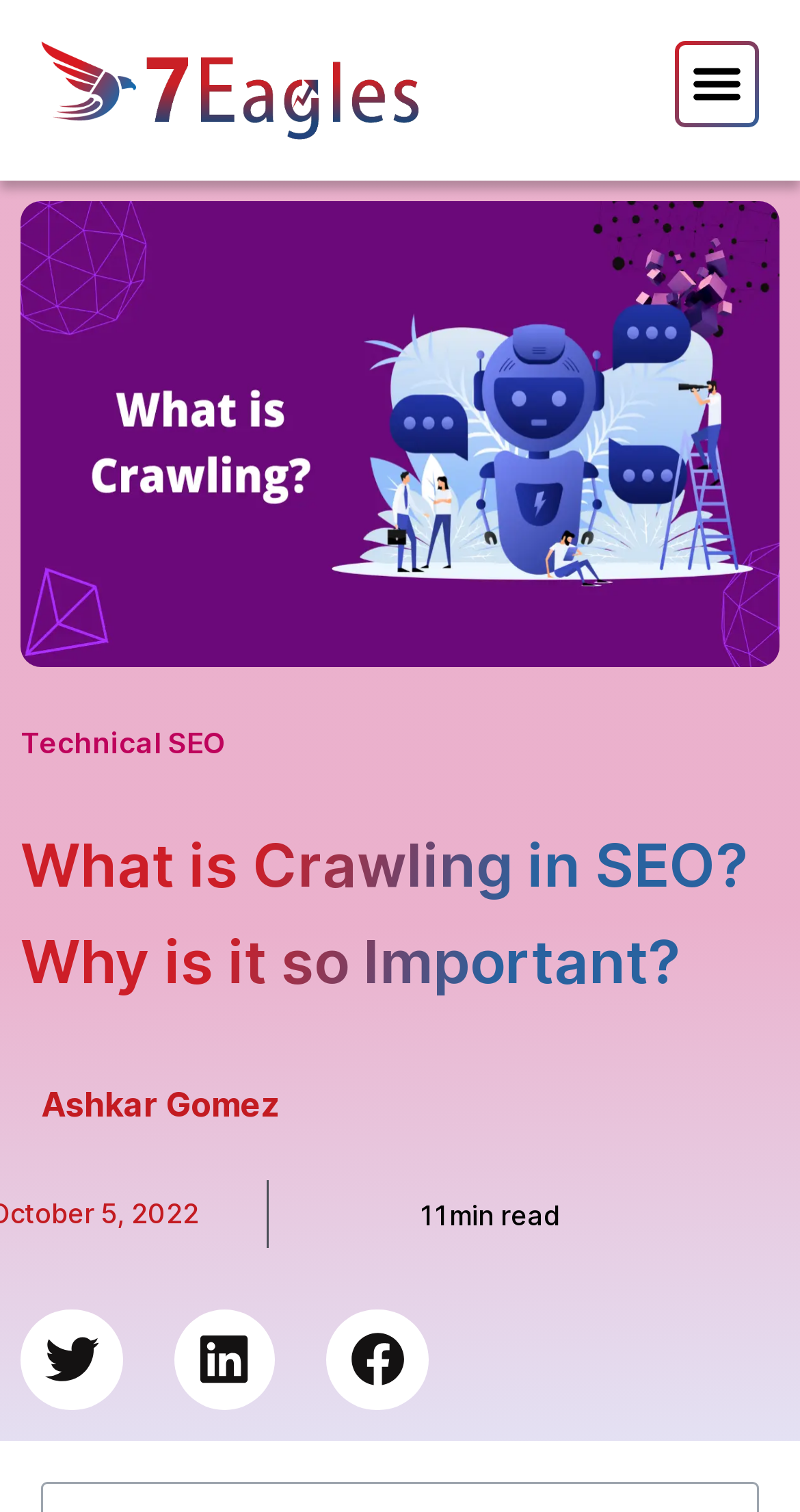Please locate the UI element described by "aria-label="Share on twitter"" and provide its bounding box coordinates.

[0.026, 0.865, 0.153, 0.933]